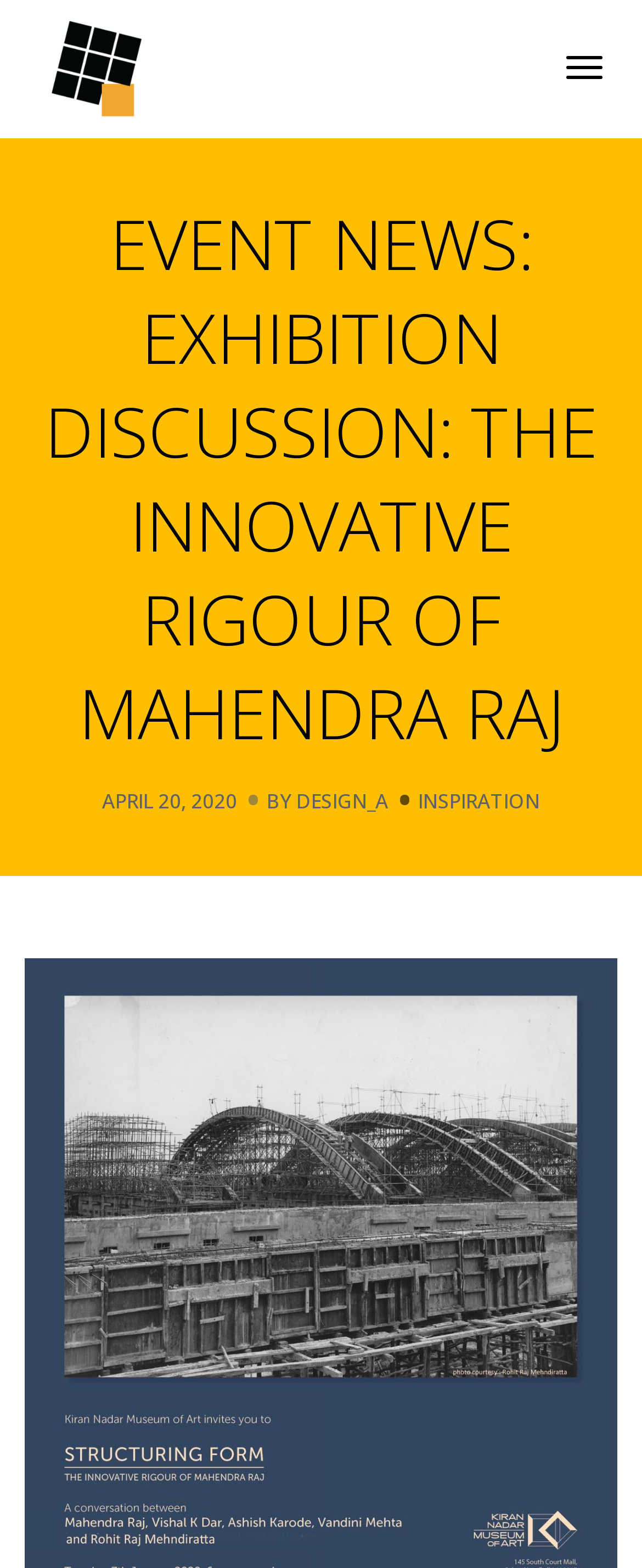Describe all the key features of the webpage in detail.

The webpage appears to be an event news page, specifically an exhibition discussion about Mahendra Raj. At the top, there is a large heading that reads "EVENT NEWS: EXHIBITION DISCUSSION: THE INNOVATIVE RIGOUR OF MAHENDRA RAJ". Below this heading, there is a table layout that spans the entire width of the page, containing a date "APRIL 20, 2020" on the left, followed by the text "BY" and then two links "DESIGN_A" and "INSPIRATION" on the right.

Above this table layout, there is a link that spans about a quarter of the page width, containing a brief description of the architecture firm "Design Atelier" and its specialties. This link is accompanied by an image of similar width, positioned slightly above it.

On the top right corner of the page, there is a button labeled "Toggle Navigation". The overall layout of the page is clean, with a clear hierarchy of elements and sufficient whitespace to separate them.